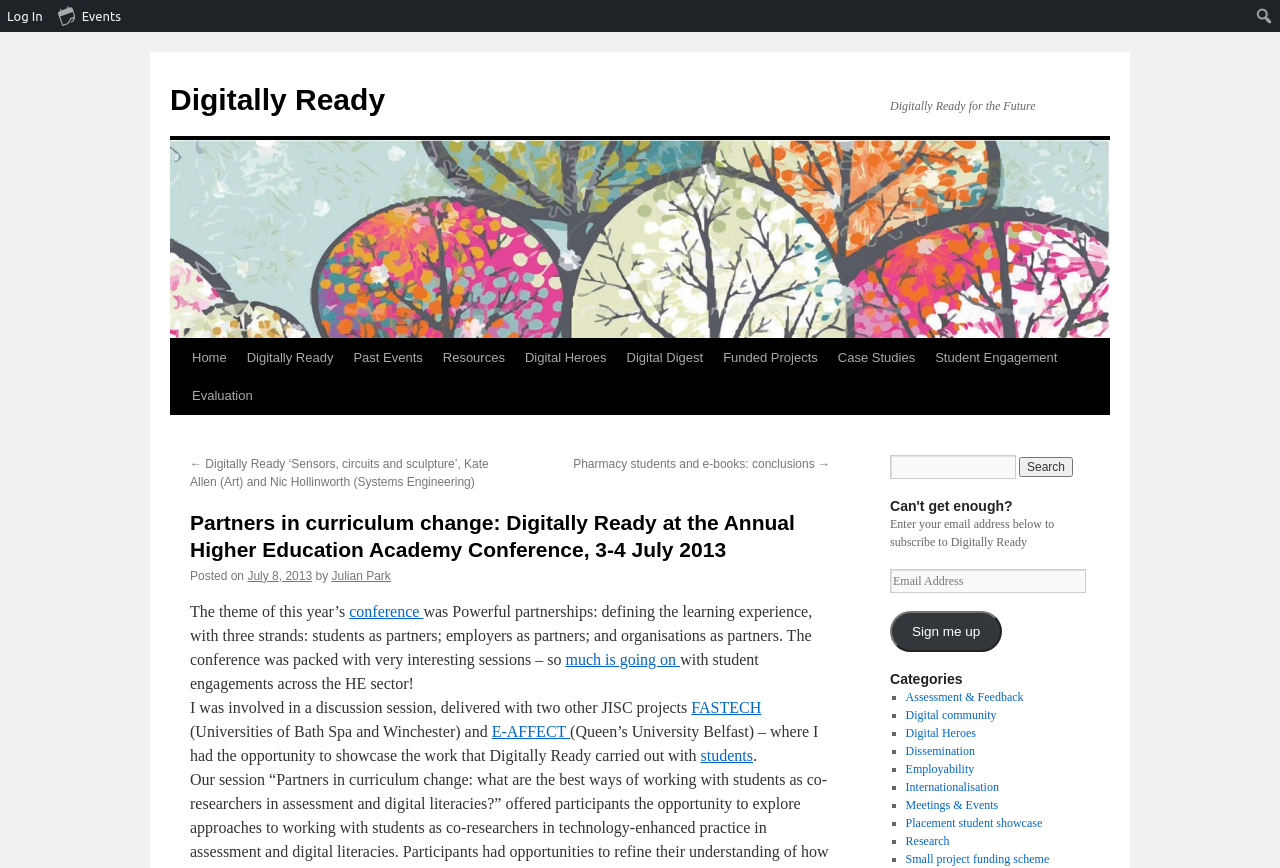Show me the bounding box coordinates of the clickable region to achieve the task as per the instruction: "Read about the conference".

[0.148, 0.586, 0.648, 0.649]